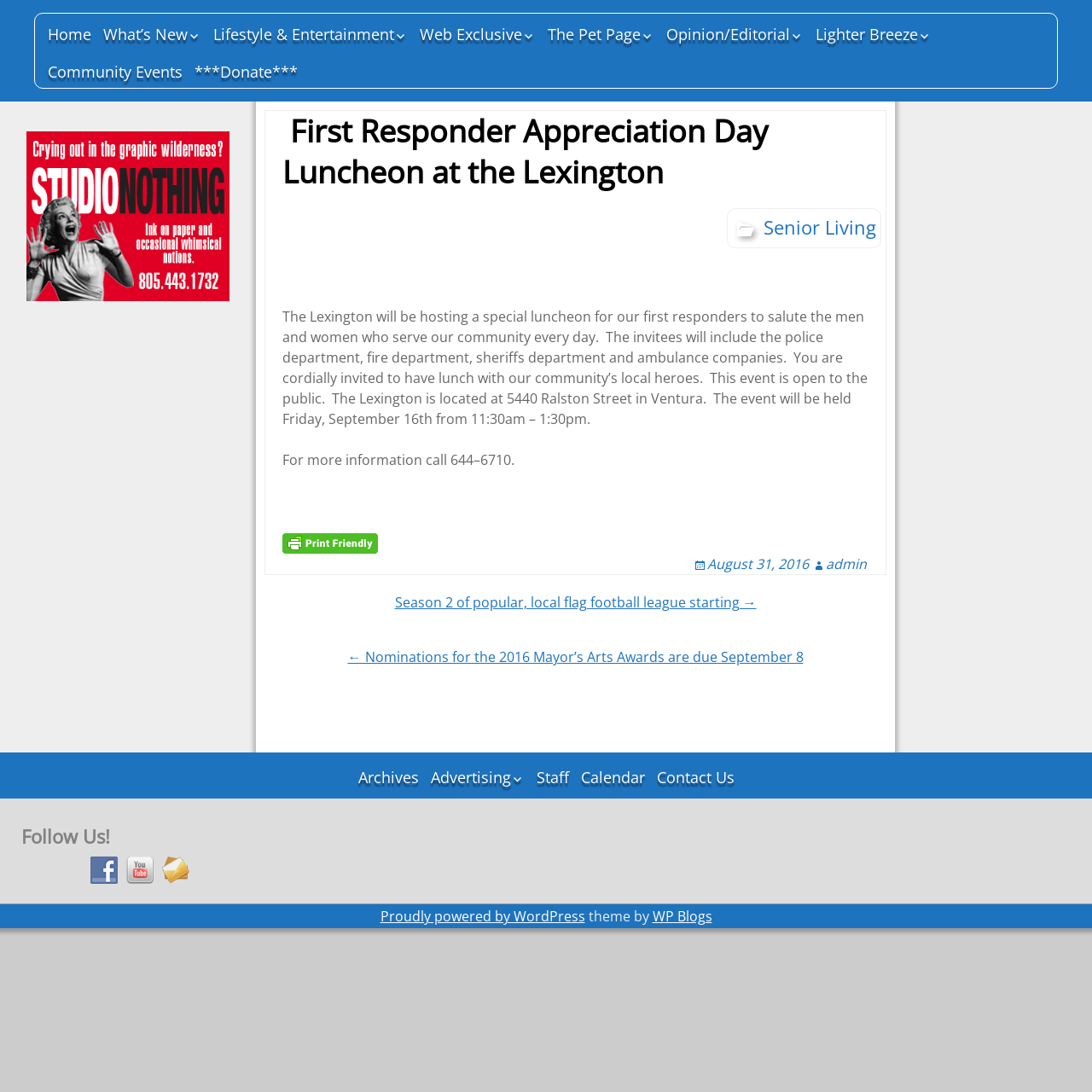Answer the question below in one word or phrase:
What is the event being held at the Lexington?

First Responder Appreciation Day Luncheon